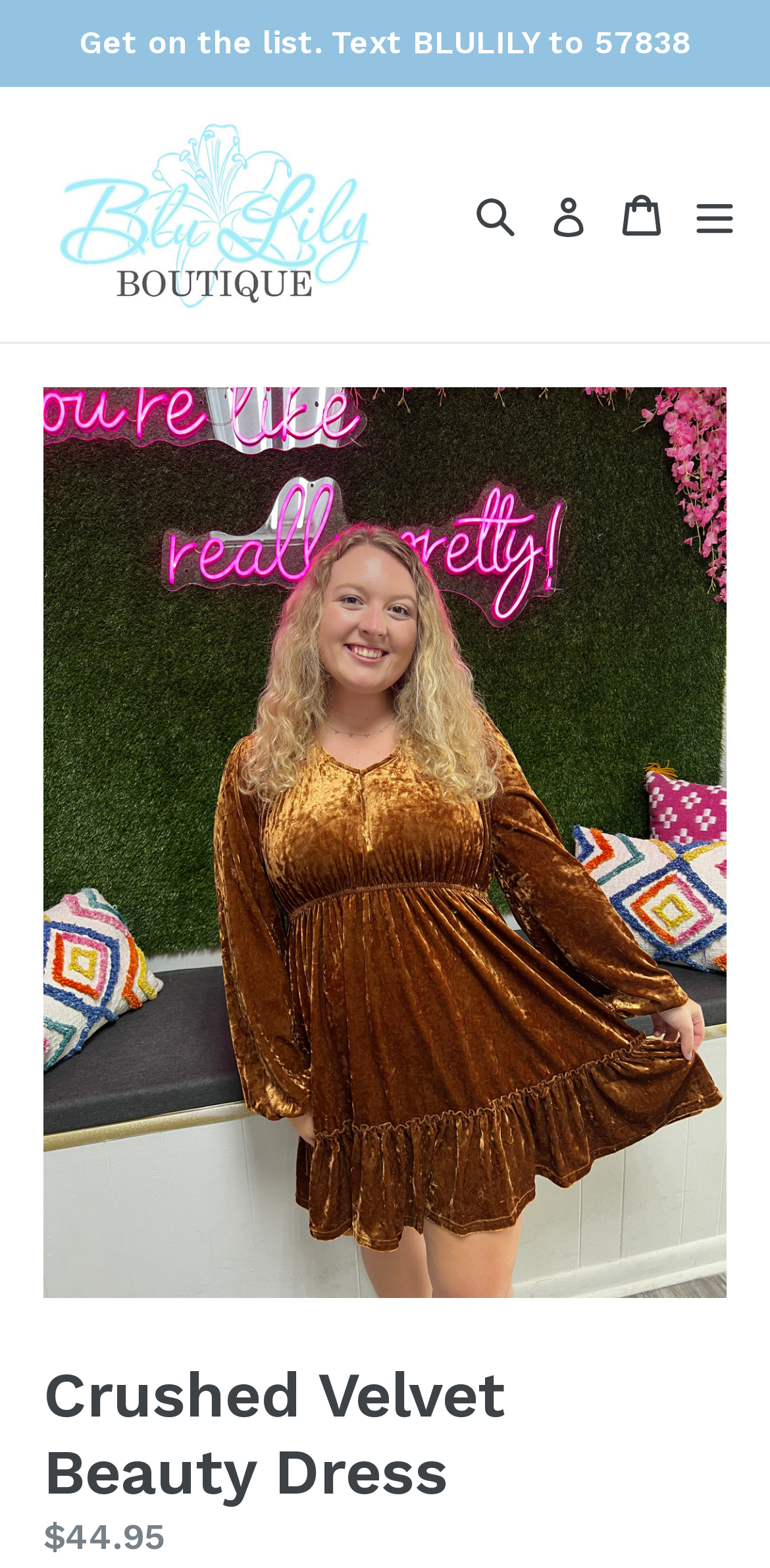Extract the top-level heading from the webpage and provide its text.

Crushed Velvet Beauty Dress